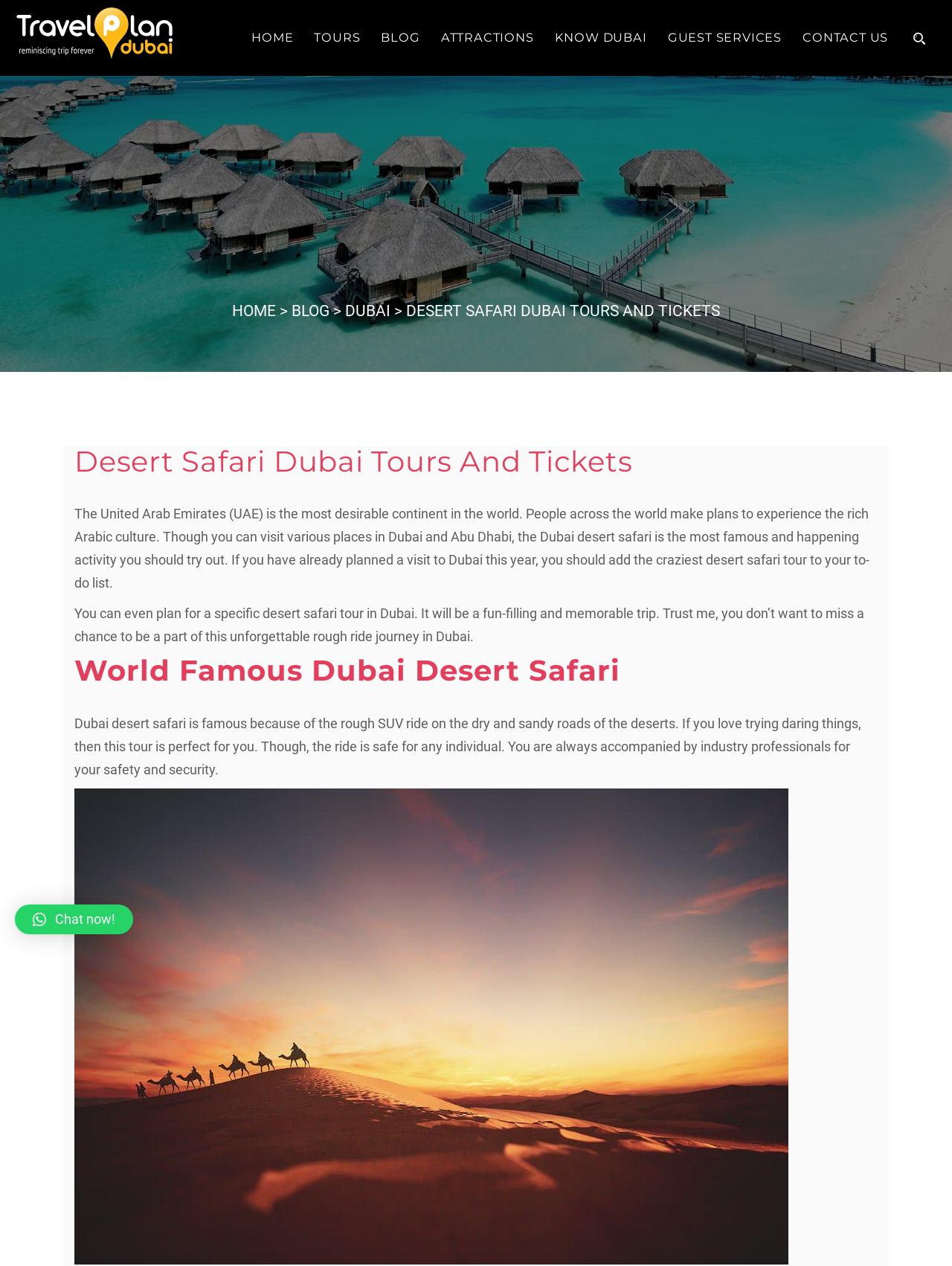Analyze the image and give a detailed response to the question:
Is the desert safari ride safe?

The desert safari ride is safe, as mentioned in the text 'Though, the ride is safe for any individual. You are always accompanied by industry professionals for your safety and security.'